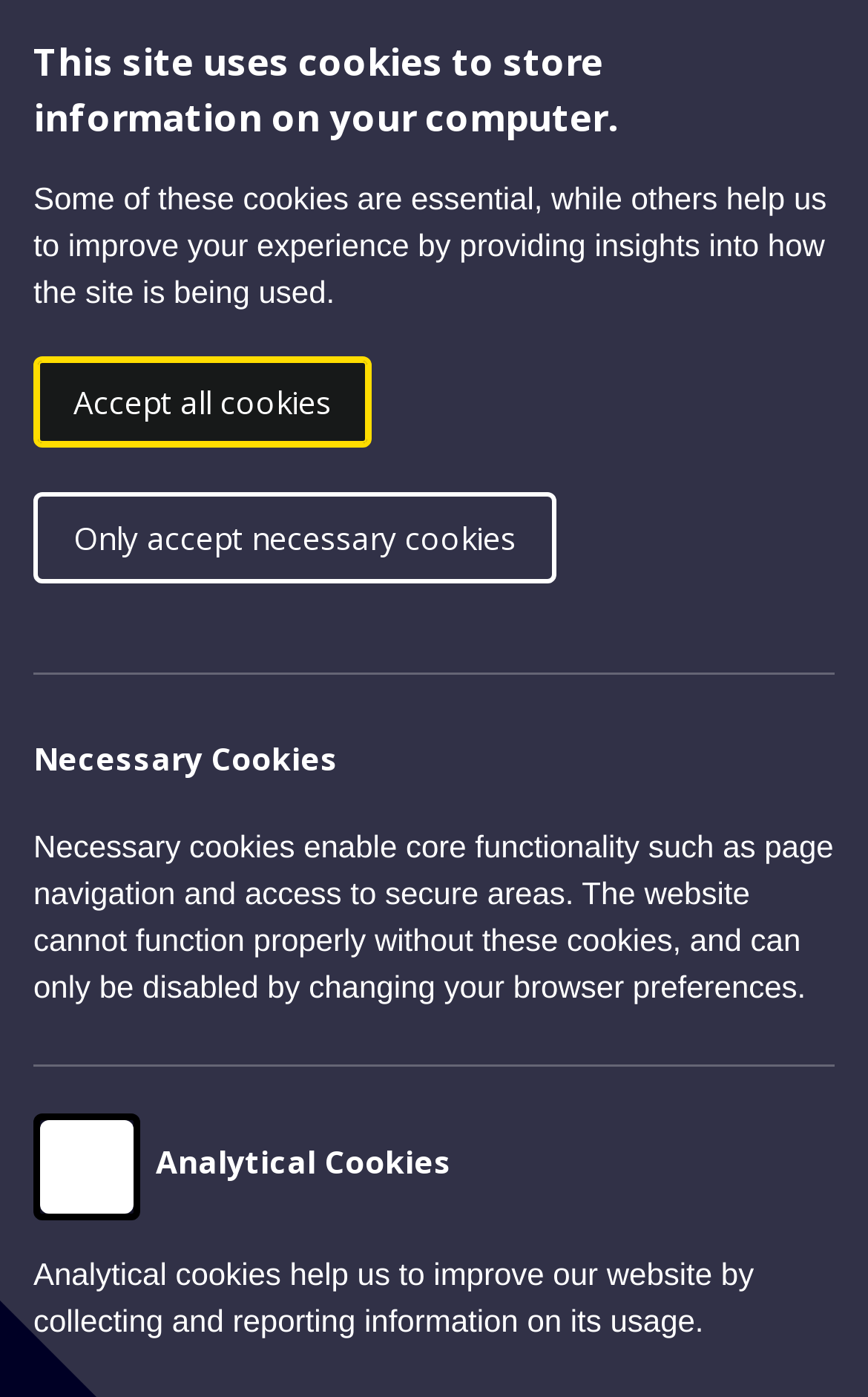Use a single word or phrase to respond to the question:
What is the name of the organization?

Office for National Statistics